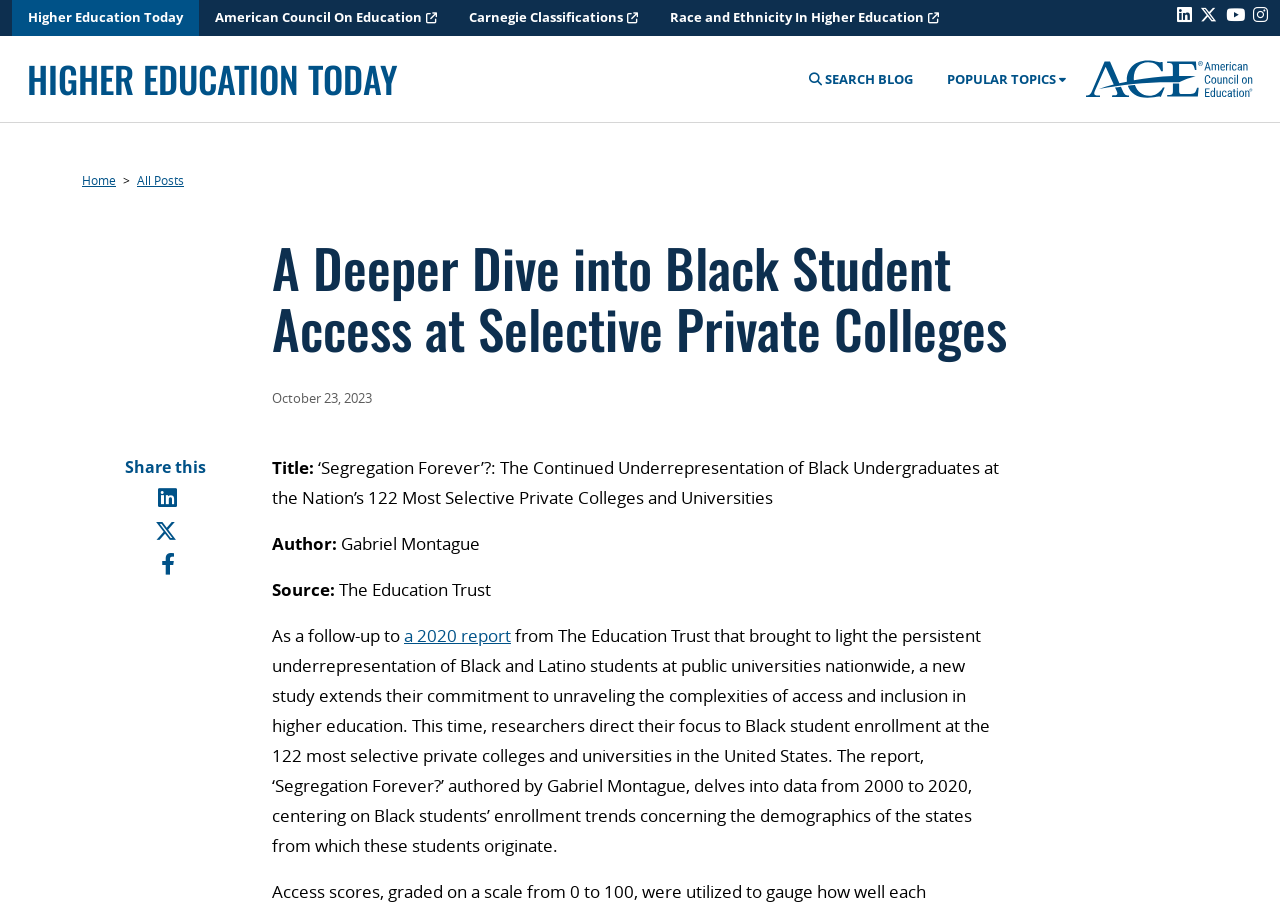Who is the author of the report?
From the details in the image, answer the question comprehensively.

The author of the report is mentioned in the webpage as 'Gabriel Montague' which is stated in the text 'Author: Gabriel Montague'.